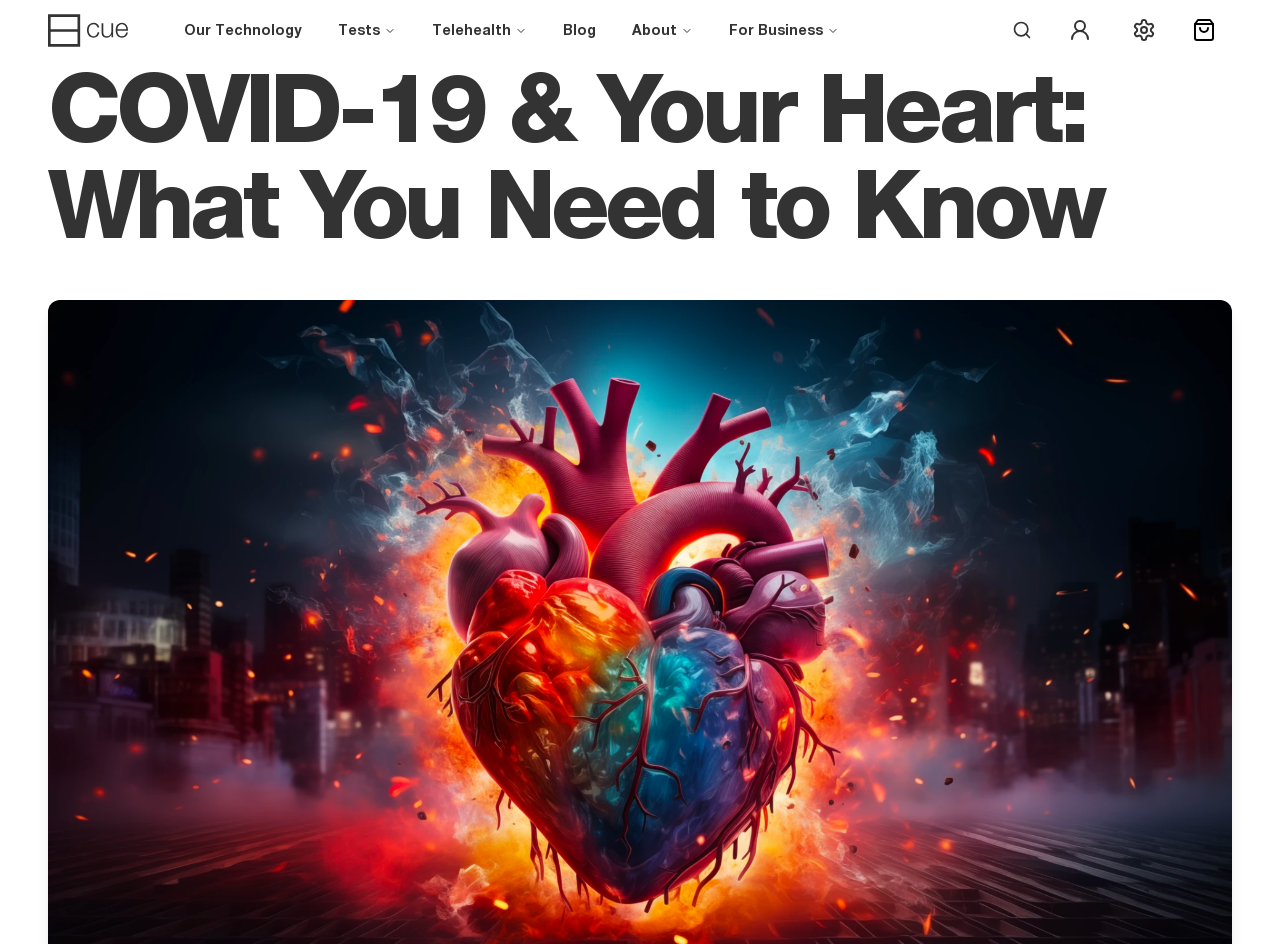Write a detailed summary of the webpage, including text, images, and layout.

The webpage appears to be an article or blog post about the relationship between COVID-19 and heart health. At the top left of the page, there is a link with an accompanying image, which may be a logo or a navigation element. 

Below this, there is a main navigation menu that spans across the top of the page, containing links to various sections of the website, including "Our Technology", "Tests", "Telehealth", "Blog", "About", and "For Business". 

To the right of the navigation menu, there are three buttons: "Search", "Sign In", and another button with an accompanying image. The "Sign In" button has a popup dialog. 

Further to the right, there is another button with an image, which may be a toggle button for a cart or a menu. 

The main content of the page is headed by a large heading that reads "COVID-19 & Your Heart: What You Need to Know", which spans across the entire width of the page.